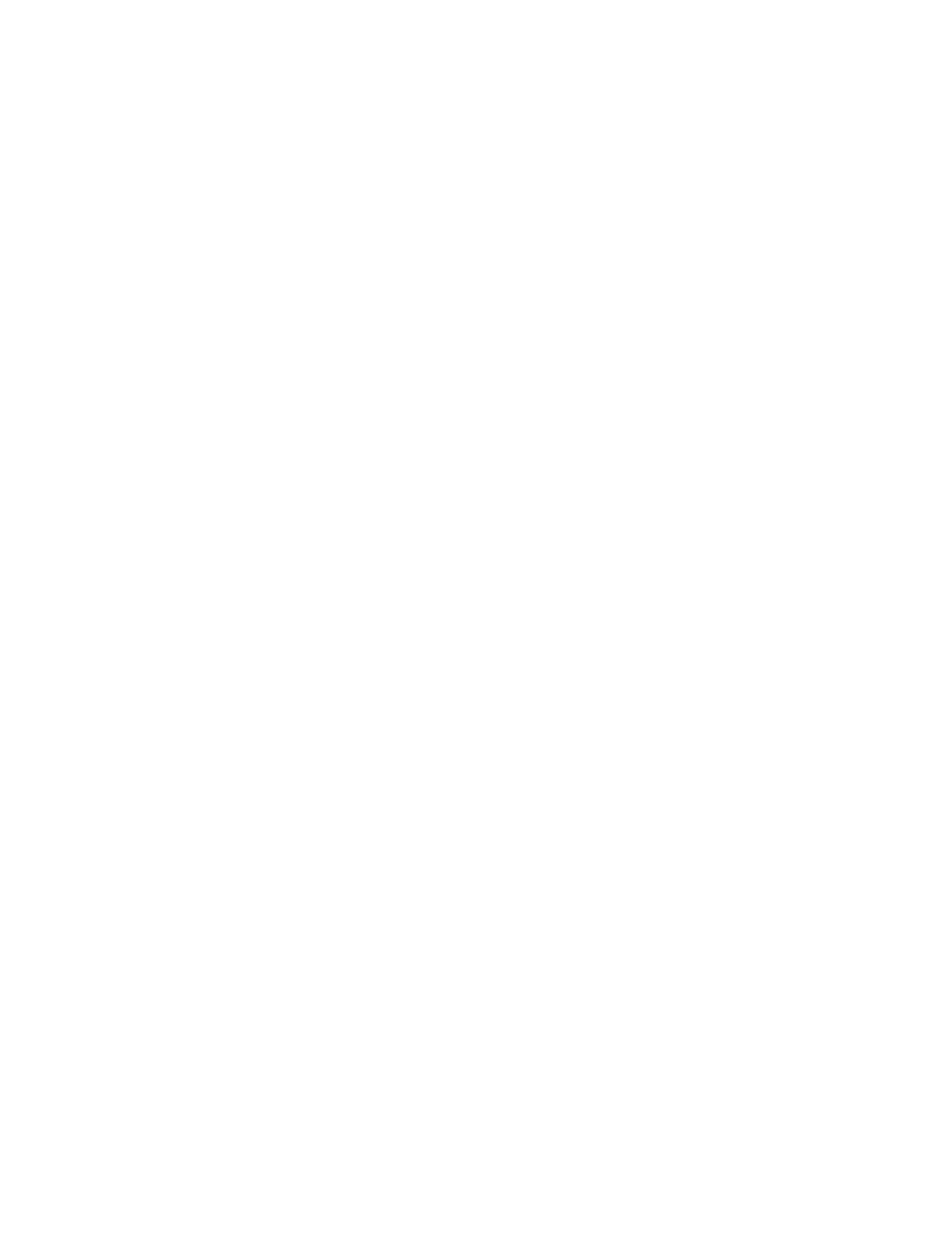Respond with a single word or phrase to the following question:
How many countries does CARE USA operate in?

More than 100